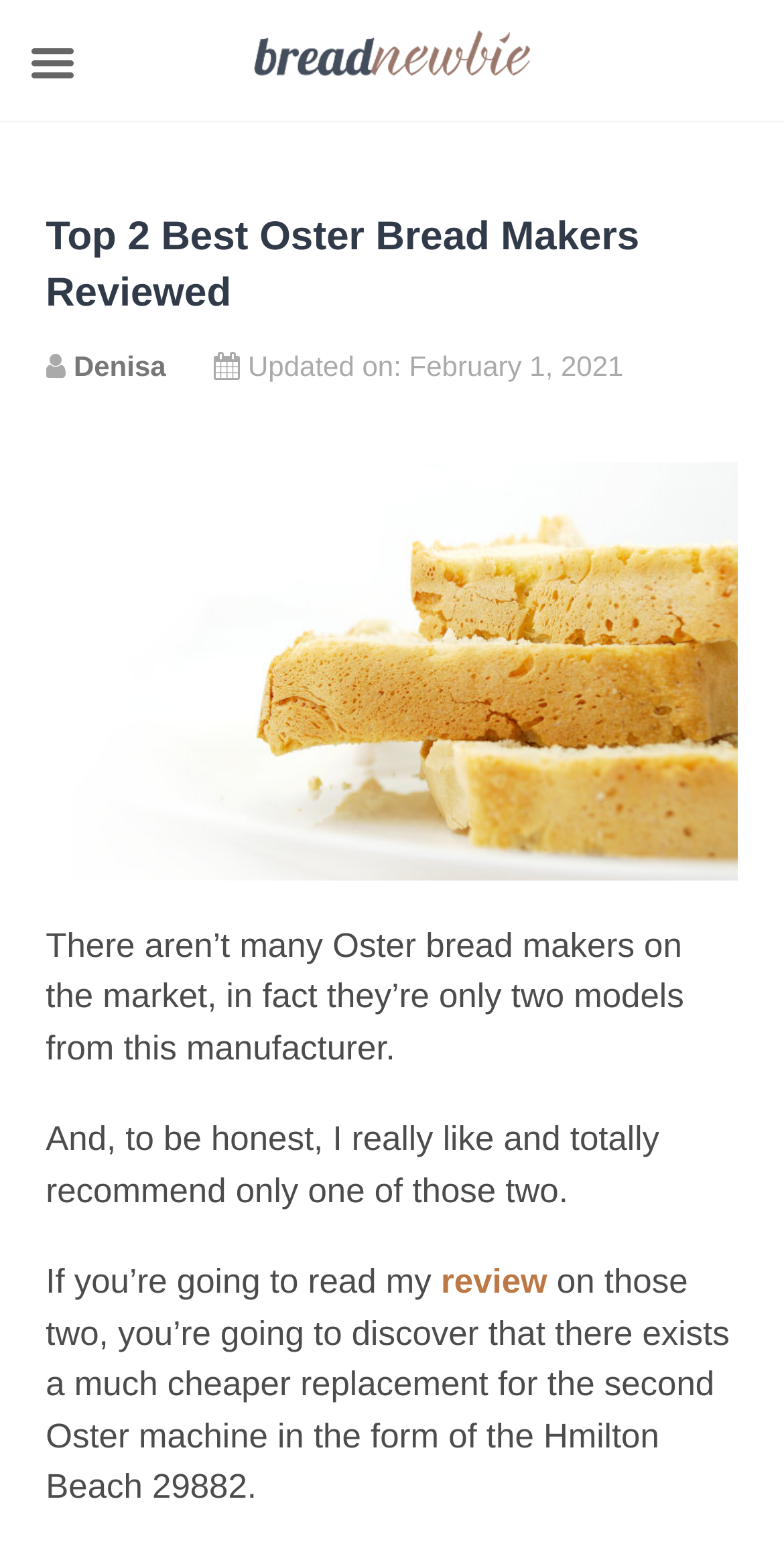Generate the text of the webpage's primary heading.

Top 2 Best Oster Bread Makers Reviewed